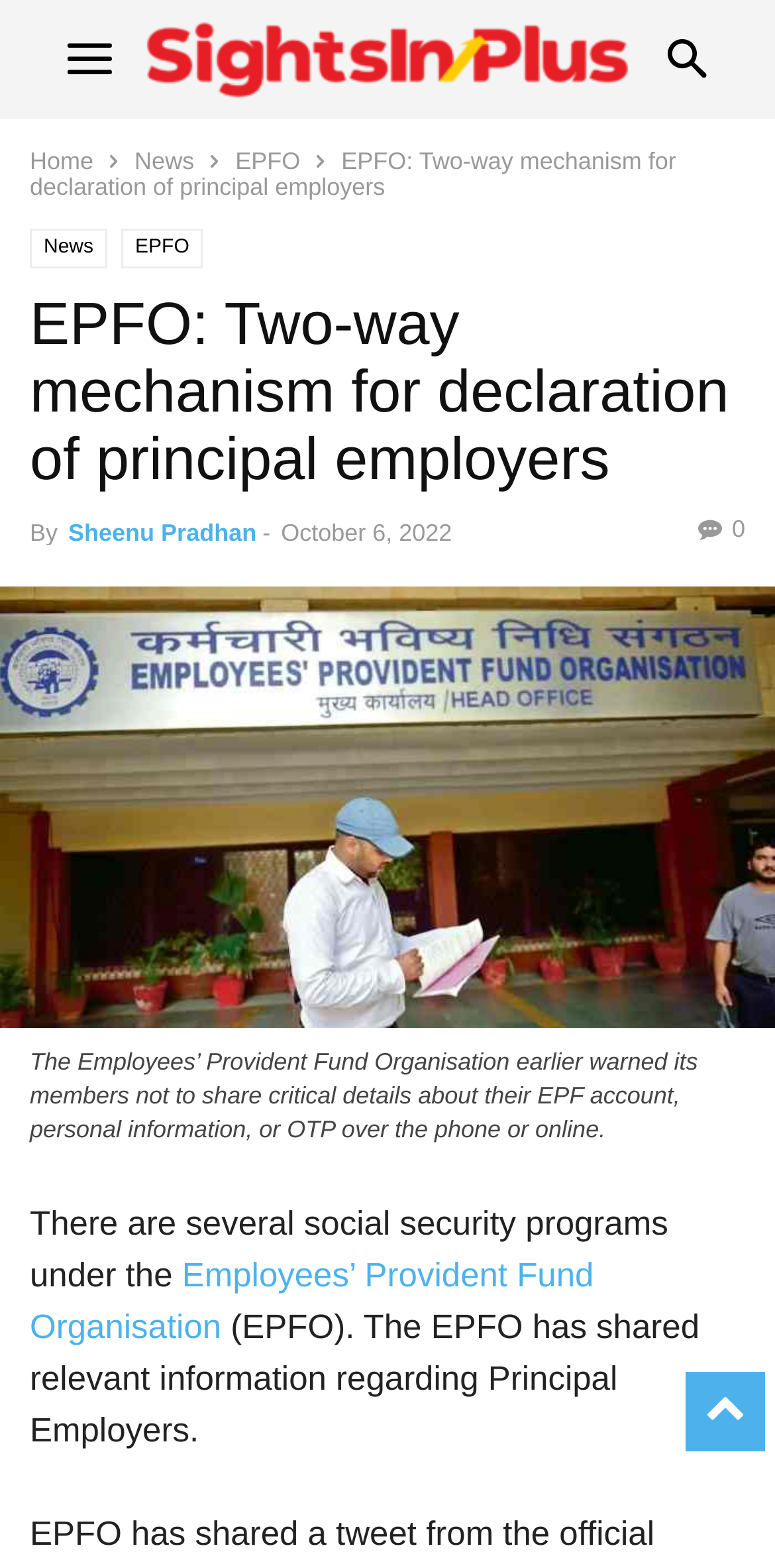Find the bounding box coordinates corresponding to the UI element with the description: "Employees’ Provident Fund Organisation". The coordinates should be formatted as [left, top, right, bottom], with values as floats between 0 and 1.

[0.038, 0.802, 0.766, 0.859]